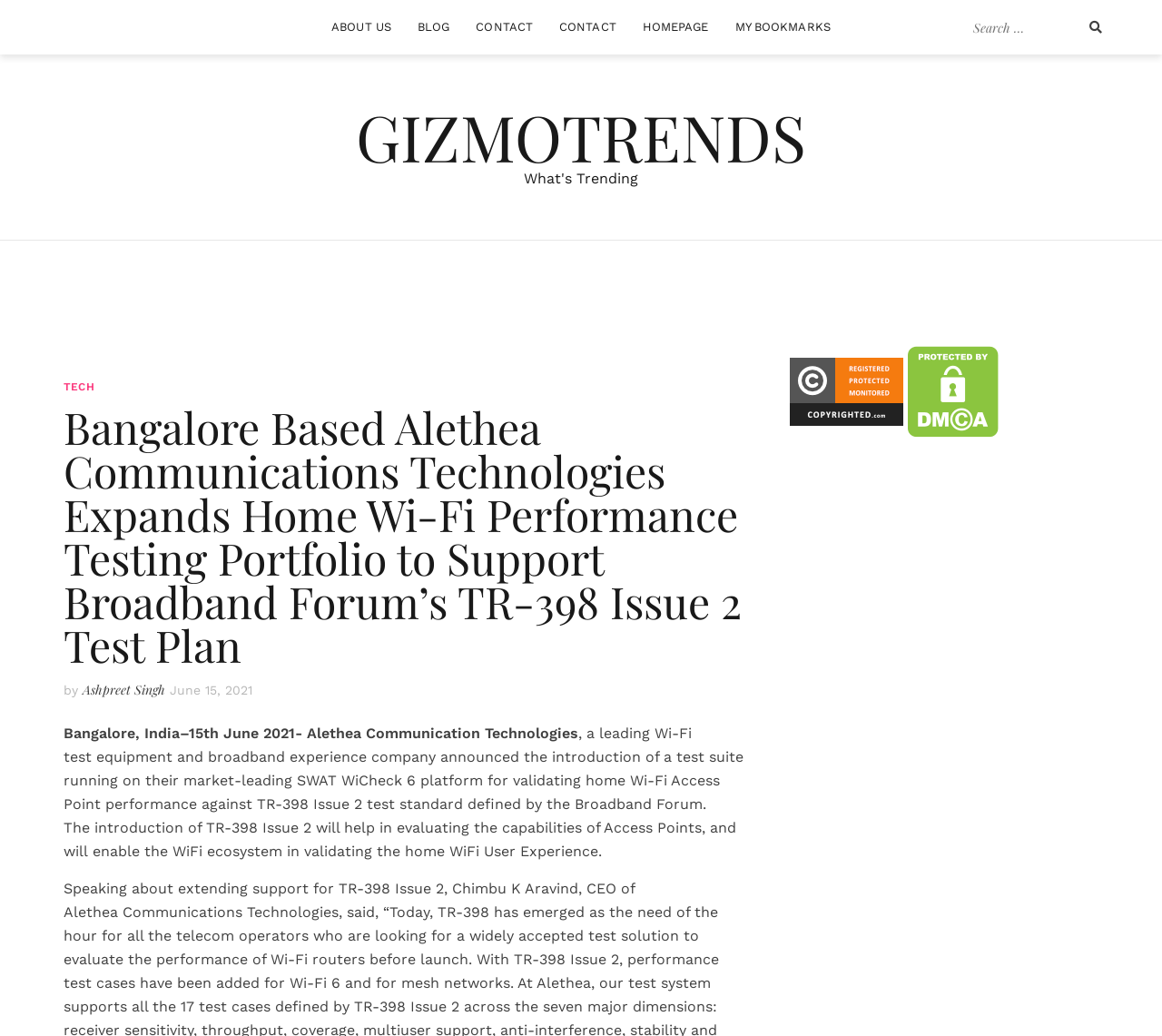Determine the bounding box coordinates for the area you should click to complete the following instruction: "Contact the company".

[0.4, 0.011, 0.468, 0.042]